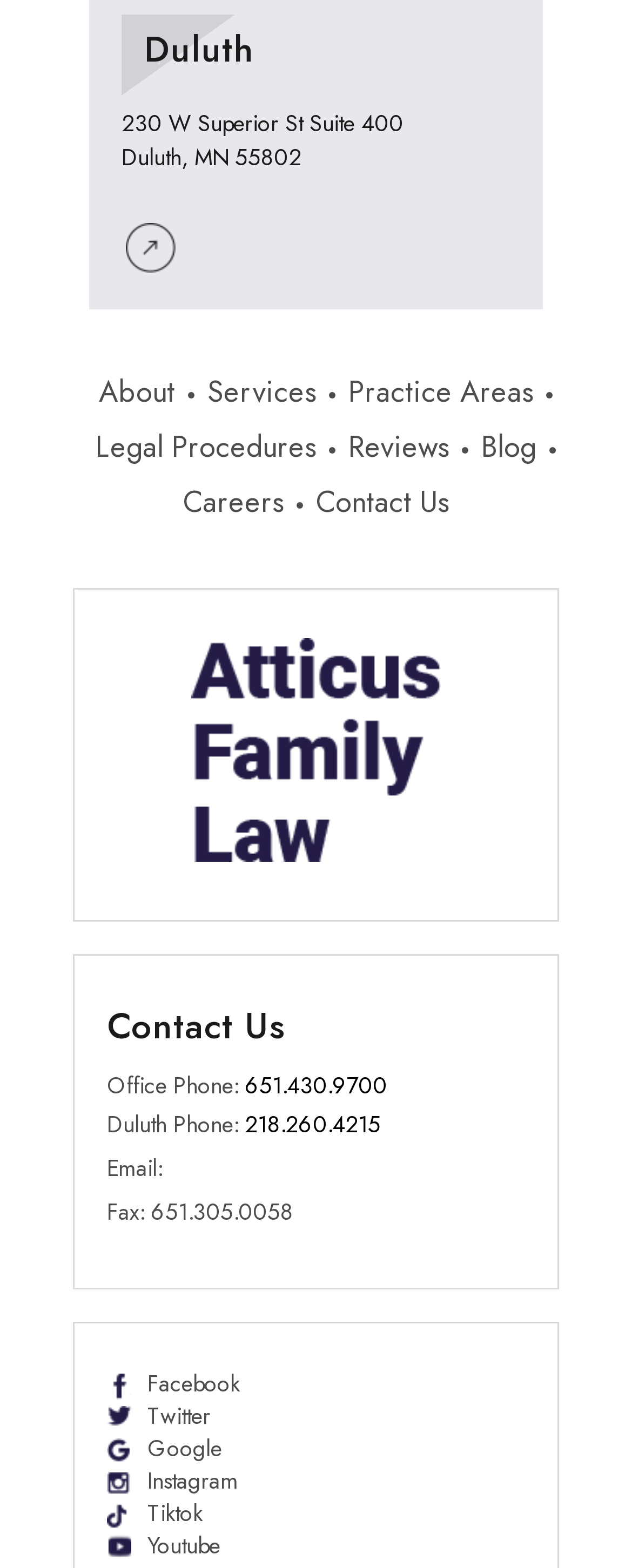What is the phone number of the Duluth office?
Provide a short answer using one word or a brief phrase based on the image.

218.260.4215